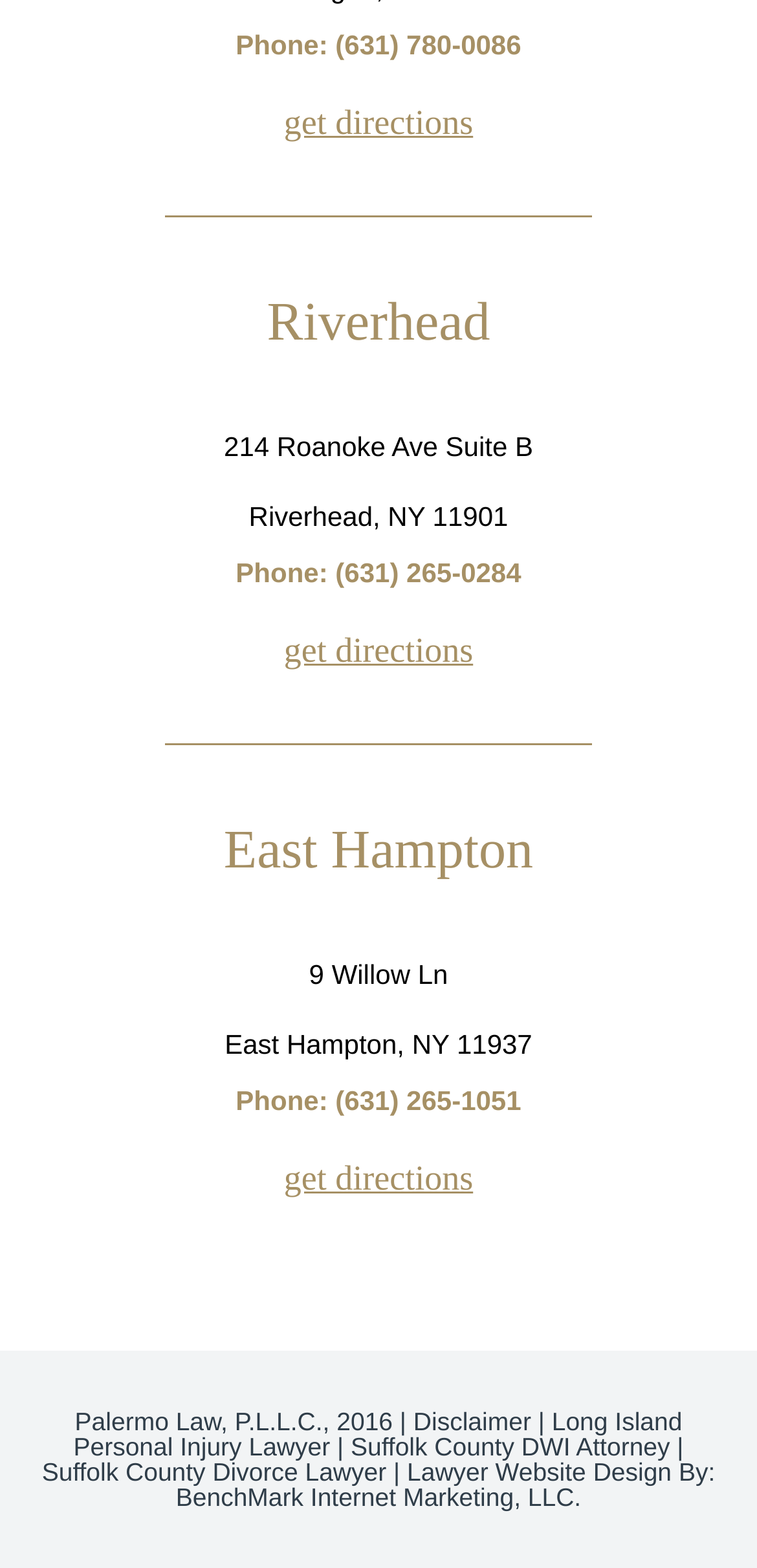How many types of lawyers are mentioned?
From the details in the image, answer the question comprehensively.

I counted the number of types of lawyers mentioned on the webpage, which are Long Island Personal Injury Lawyer, Suffolk County DWI Attorney, and Suffolk County Divorce Lawyer.